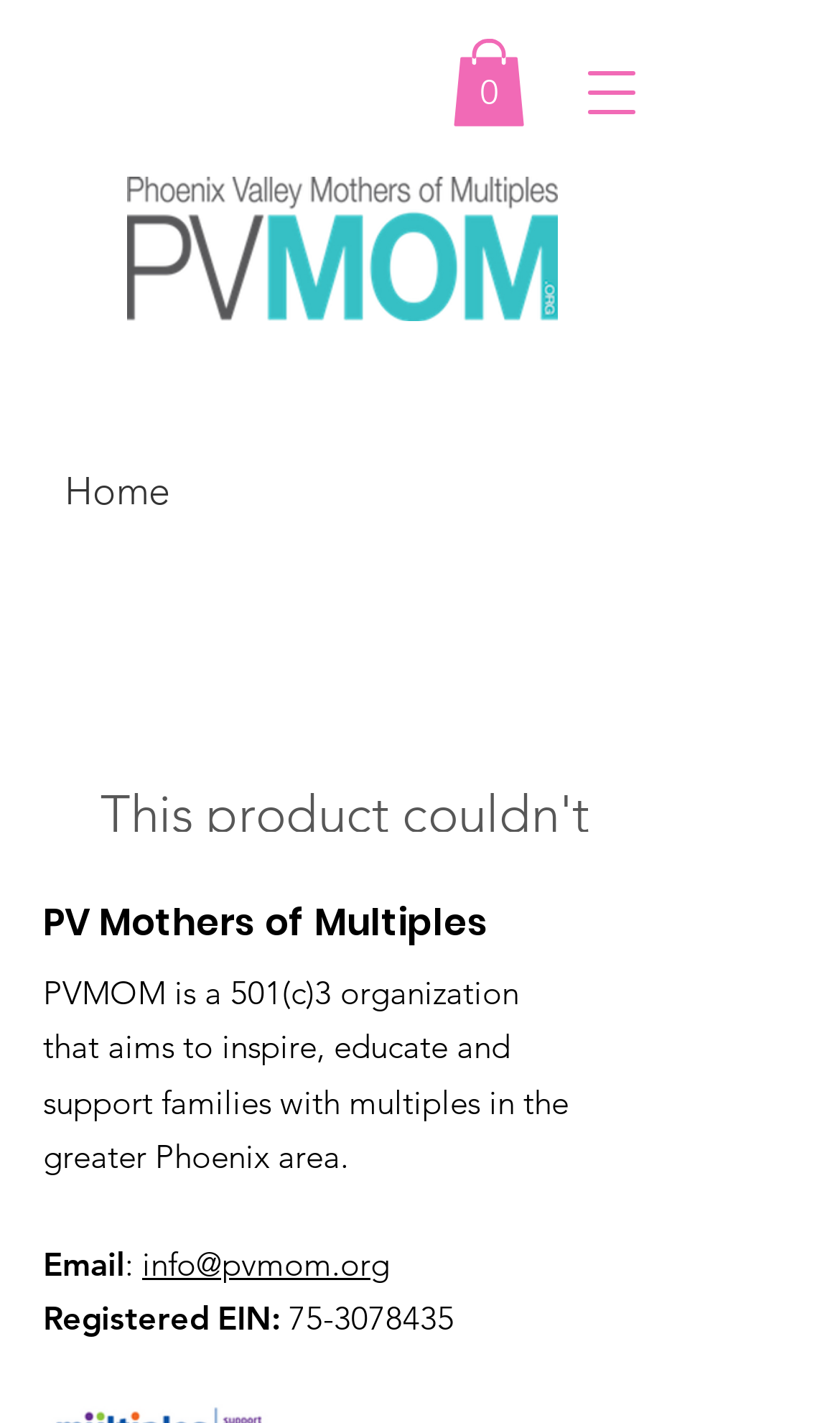Generate a thorough caption that explains the contents of the webpage.

The webpage is a product page for Pv Mom, an organization that supports families with multiples in the greater Phoenix area. At the top right corner, there is a cart icon with 0 items, accompanied by a link to the cart. Next to it, a button to open the navigation menu is located. 

On the top left, the Pv Mom logo is displayed, which is an image of "pv-mom-teal (3).png". Below the logo, there is a main section that occupies most of the page. Within this section, there are several links and text elements. 

On the top left of the main section, a link to the "Home" page is situated. Below it, there are three paragraphs of text that describe the organization's mission and purpose. The text explains that Pv Mom is a 501(c)3 organization that aims to inspire, educate, and support families with multiples in the greater Phoenix area.

Further down, there is a link to "Continue Shopping" and a section with contact information. The contact section includes a label "Email" followed by the email address "info@pvmom.org", which is a clickable link. Additionally, the organization's registered EIN number, 75-3078435, is provided as a link.